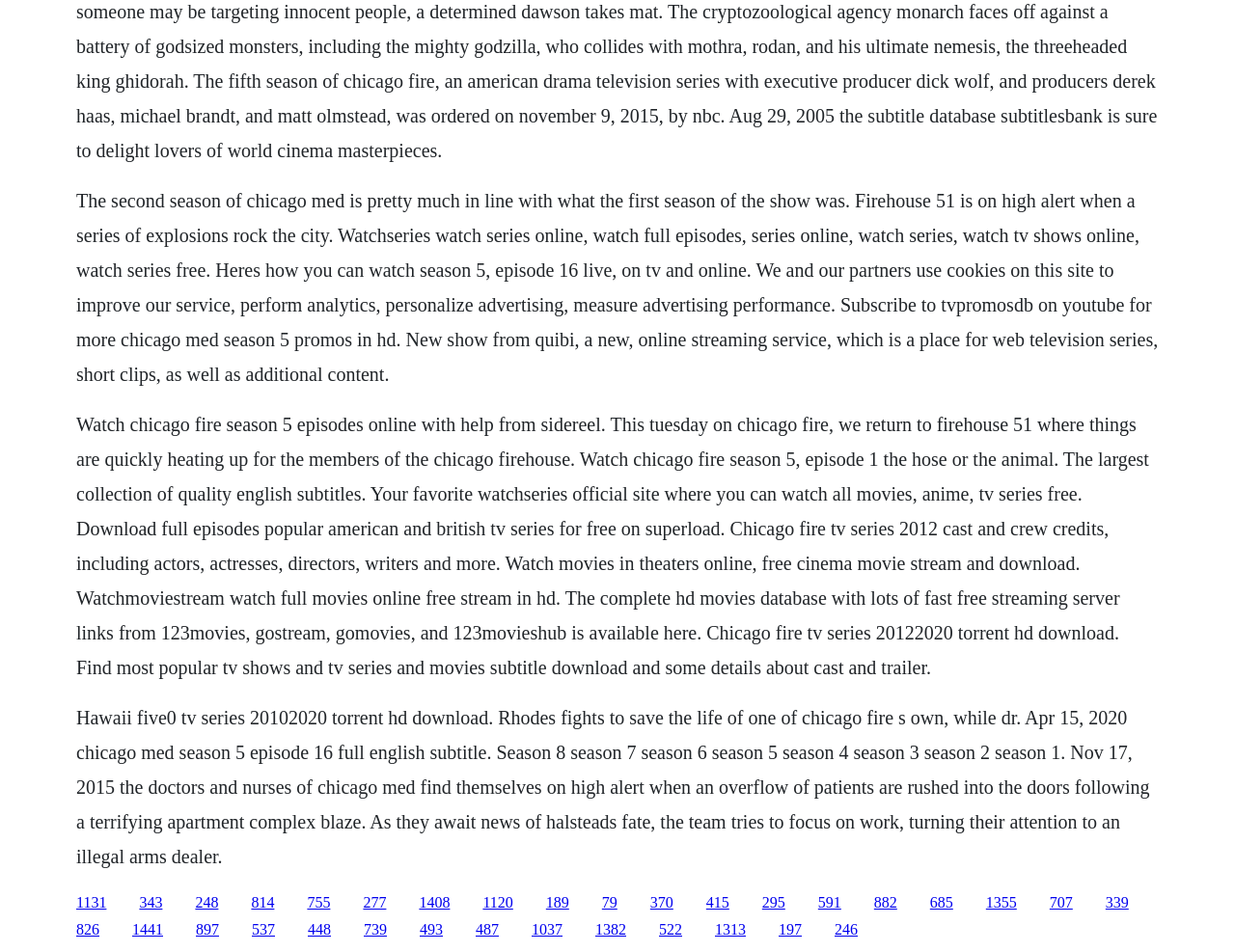Please provide the bounding box coordinates for the element that needs to be clicked to perform the instruction: "Access the webpage to find most popular TV shows and TV series subtitles". The coordinates must consist of four float numbers between 0 and 1, formatted as [left, top, right, bottom].

[0.107, 0.968, 0.132, 0.985]